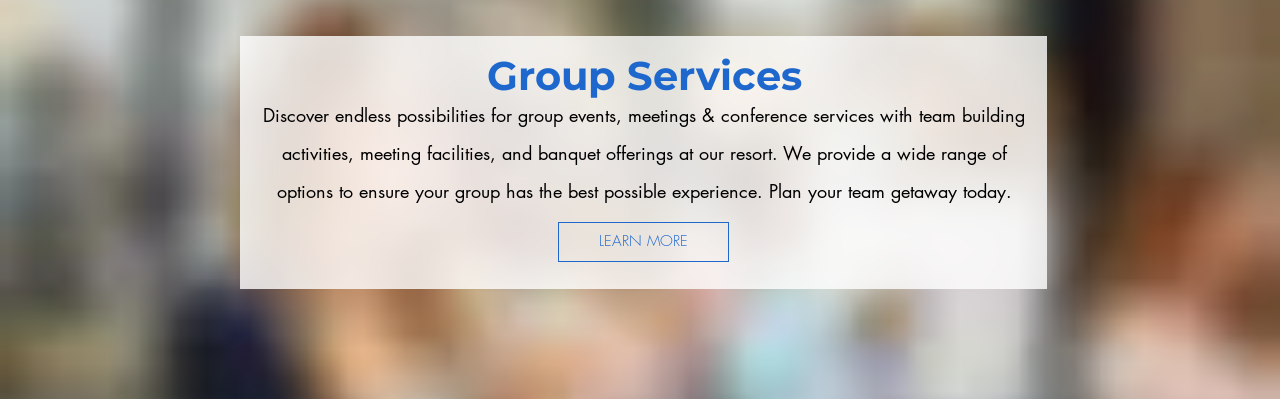Give a one-word or short-phrase answer to the following question: 
What is the focus of the 'Group Services' section?

To ensure a memorable experience